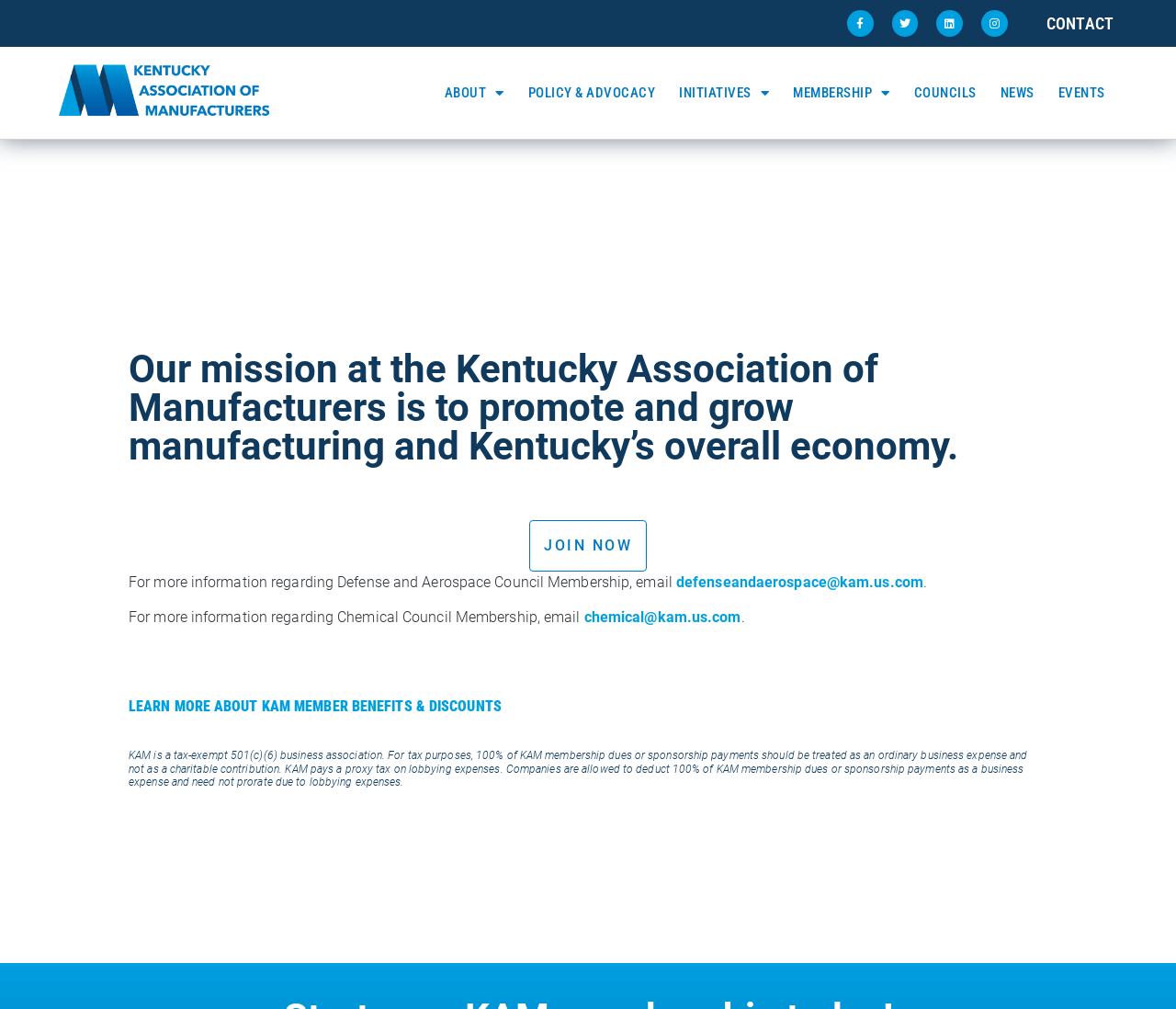Find the bounding box coordinates of the element's region that should be clicked in order to follow the given instruction: "Visit the 'Spicy' page". The coordinates should consist of four float numbers between 0 and 1, i.e., [left, top, right, bottom].

None